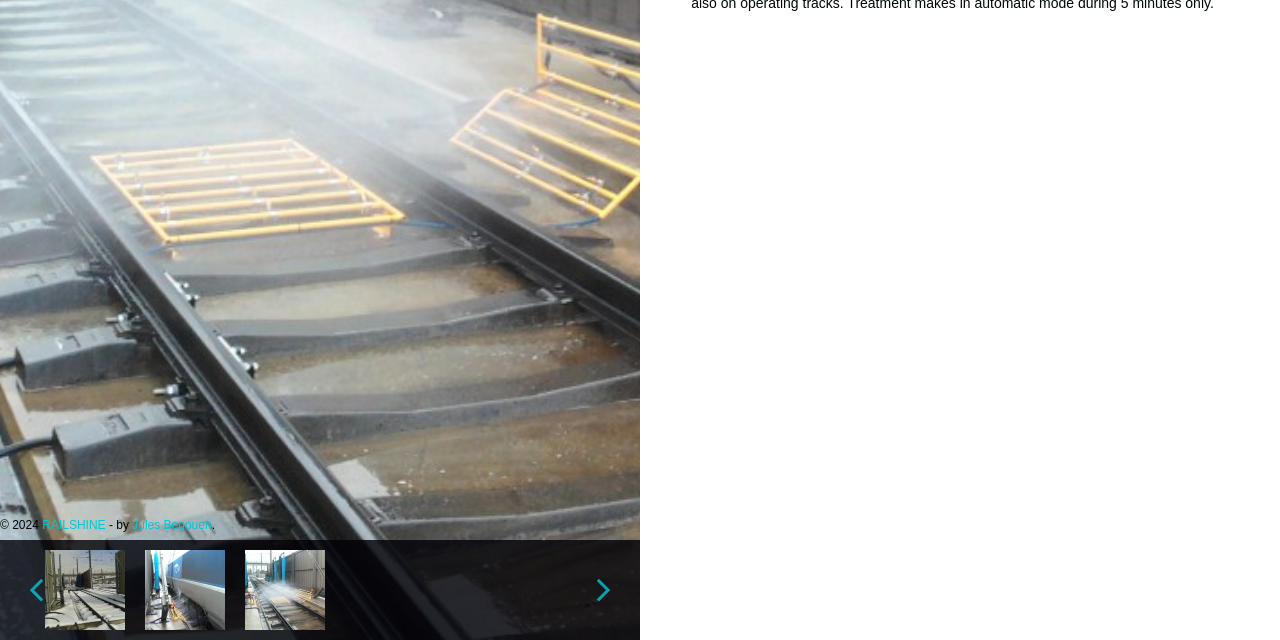From the screenshot, find the bounding box of the UI element matching this description: "title="Station ferroviaire antigivre"". Supply the bounding box coordinates in the form [left, top, right, bottom], each a float between 0 and 1.

[0.035, 0.859, 0.113, 0.984]